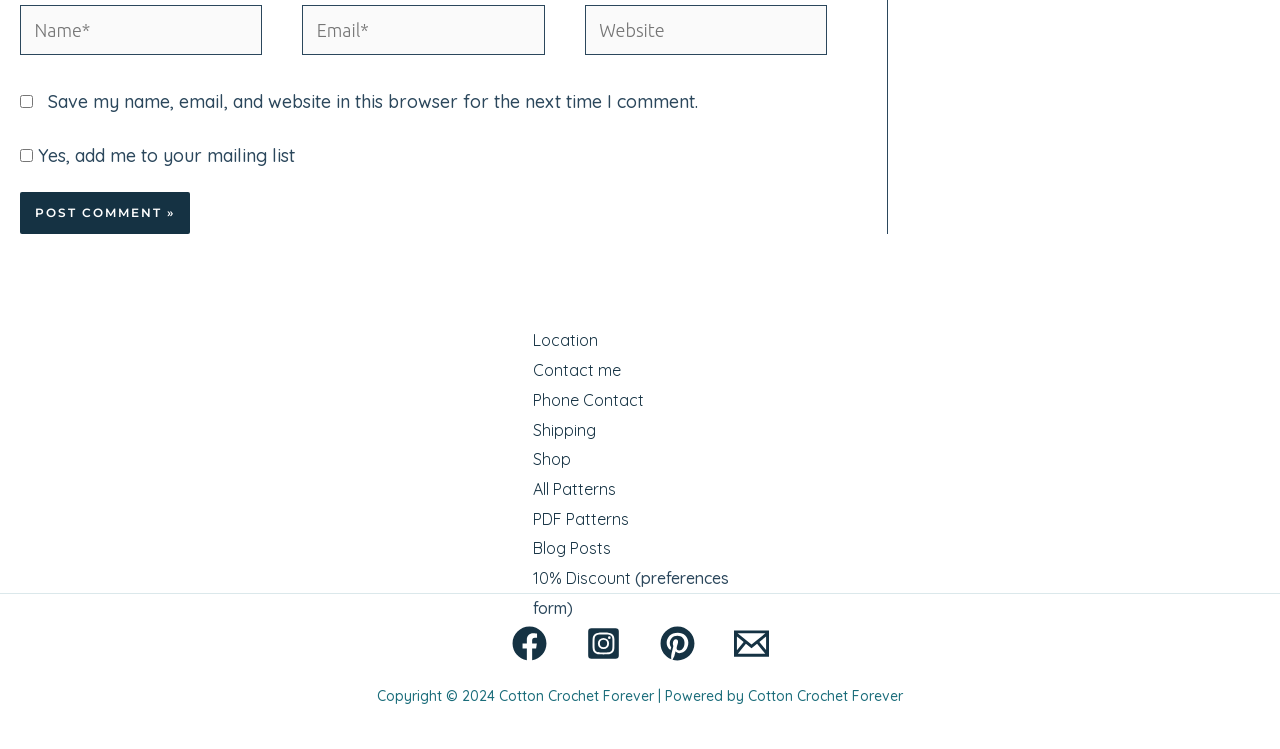Specify the bounding box coordinates of the area to click in order to follow the given instruction: "Read the next post."

None